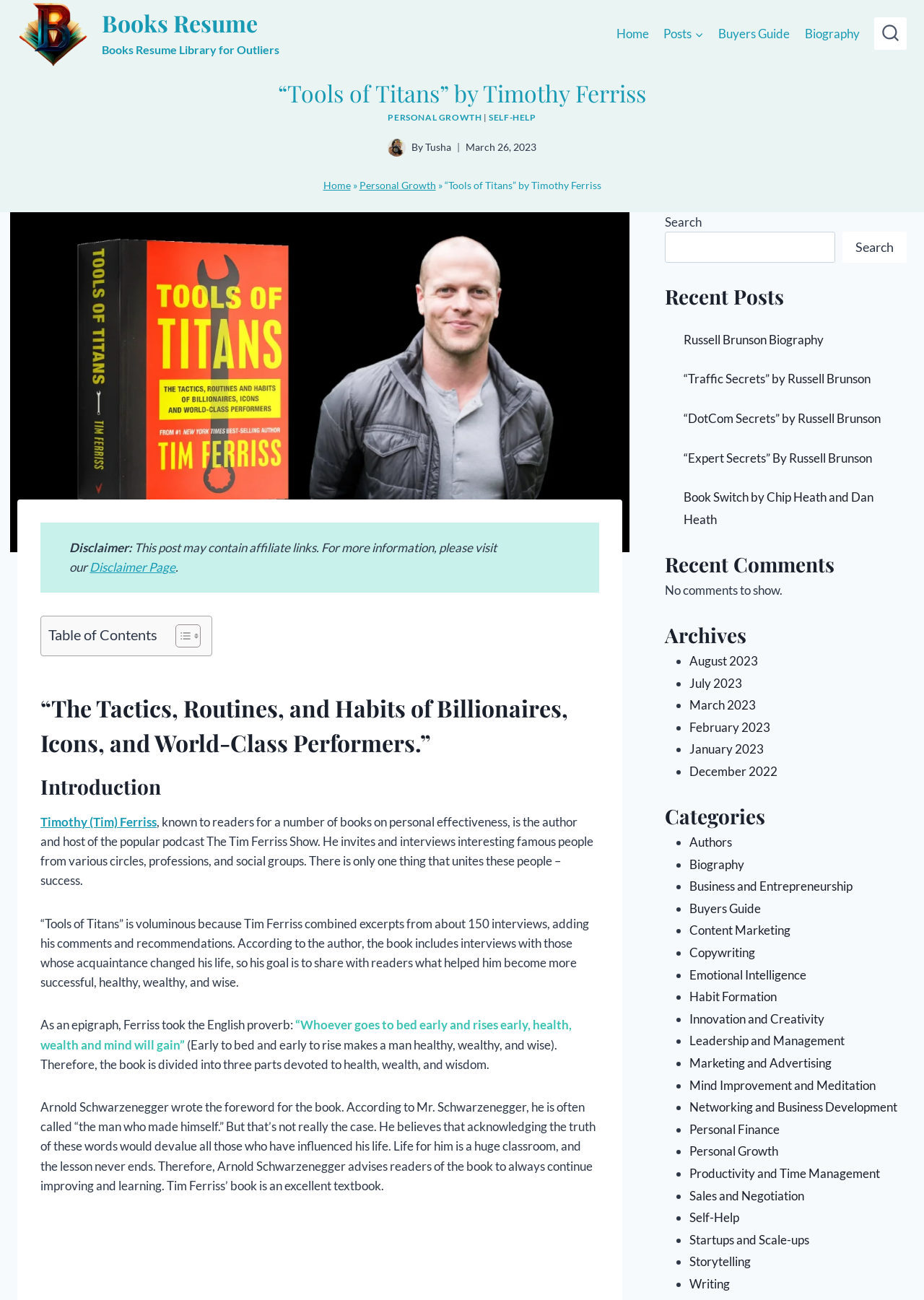Using the provided element description: "Personal Growth", determine the bounding box coordinates of the corresponding UI element in the screenshot.

[0.42, 0.086, 0.521, 0.095]